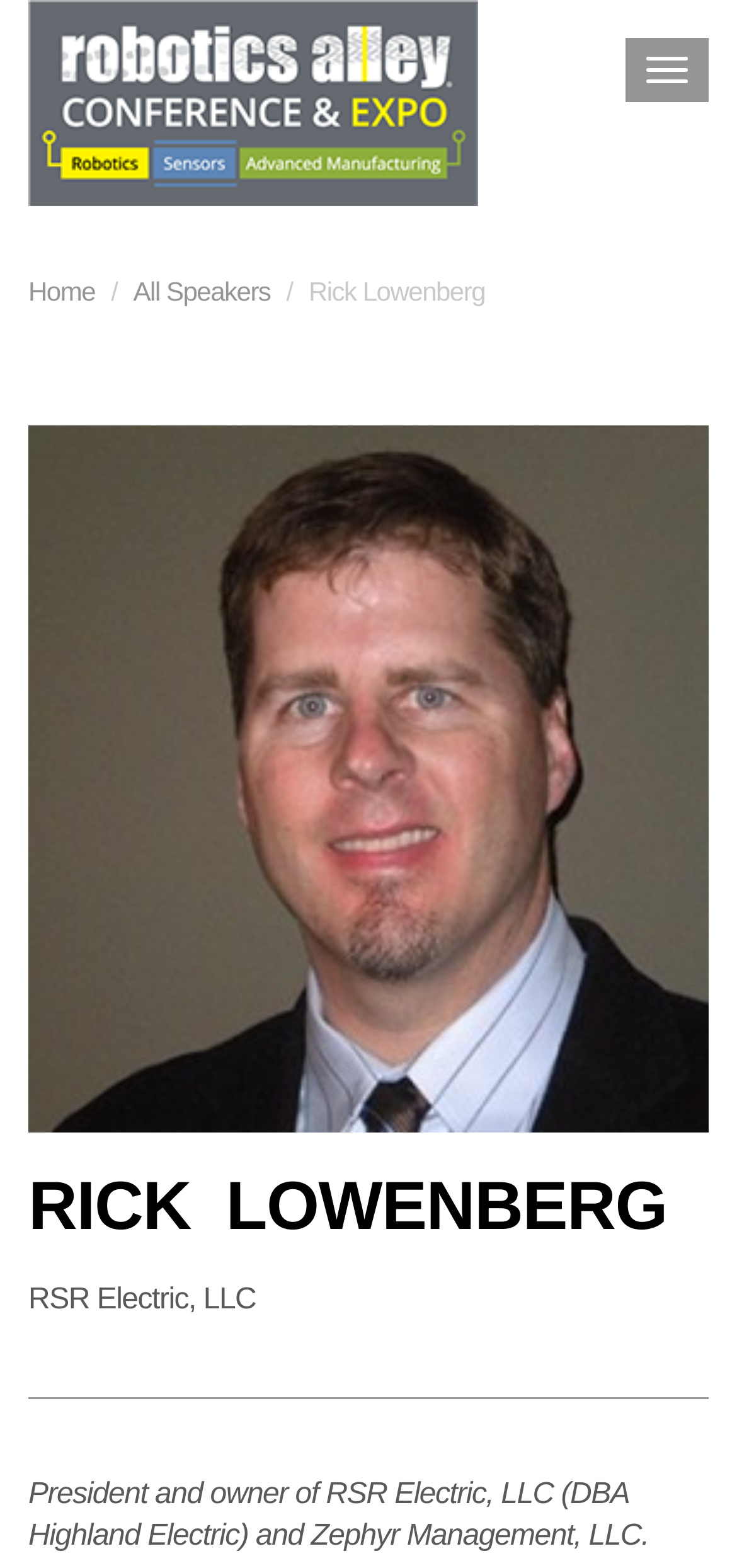How many navigation links are there at the top of the webpage?
Please interpret the details in the image and answer the question thoroughly.

I counted the number of link elements at the top of the webpage, which are 'Home' and 'All Speakers', and determined that there are 2 navigation links.